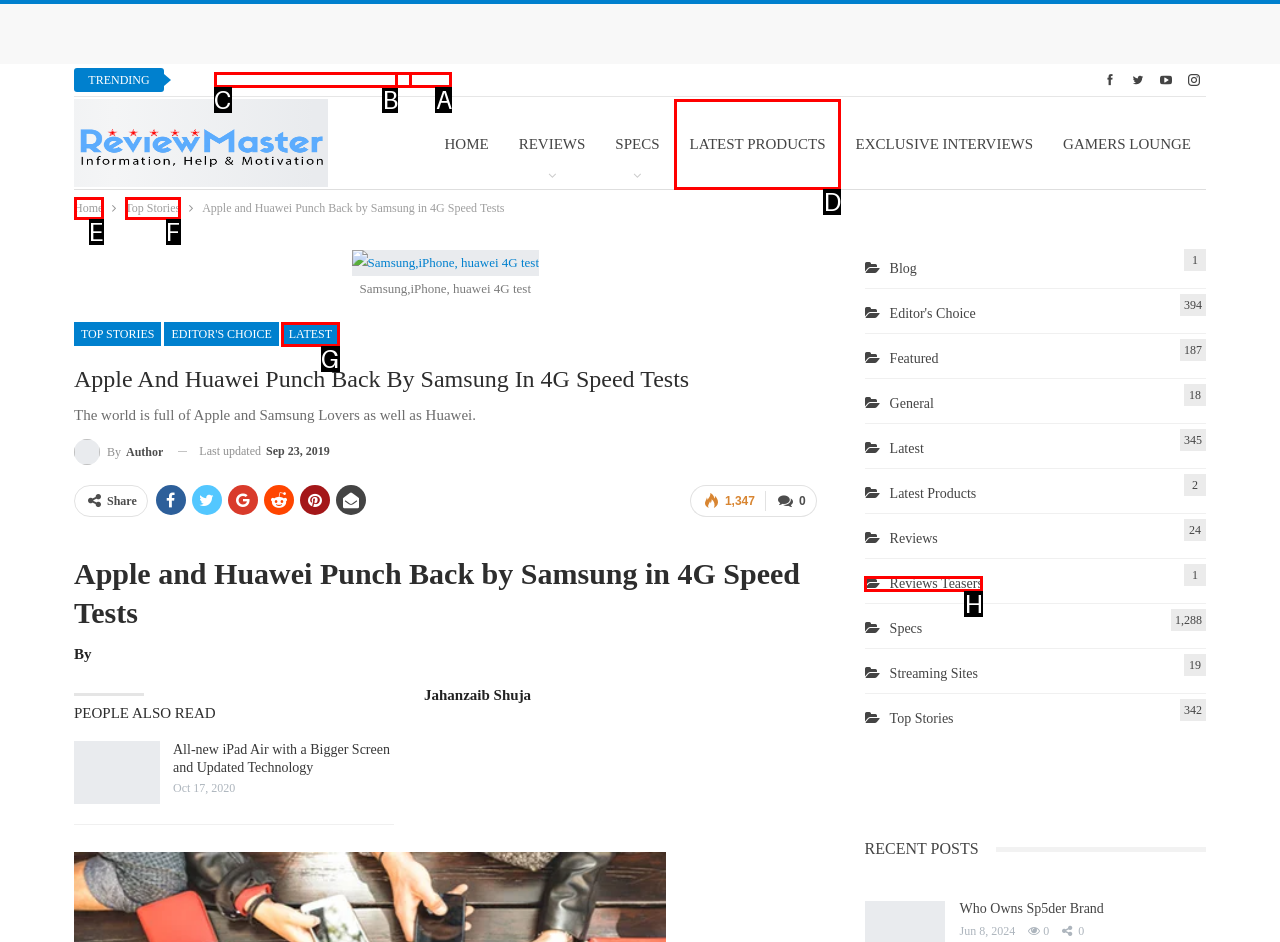Using the element description: Home, select the HTML element that matches best. Answer with the letter of your choice.

E